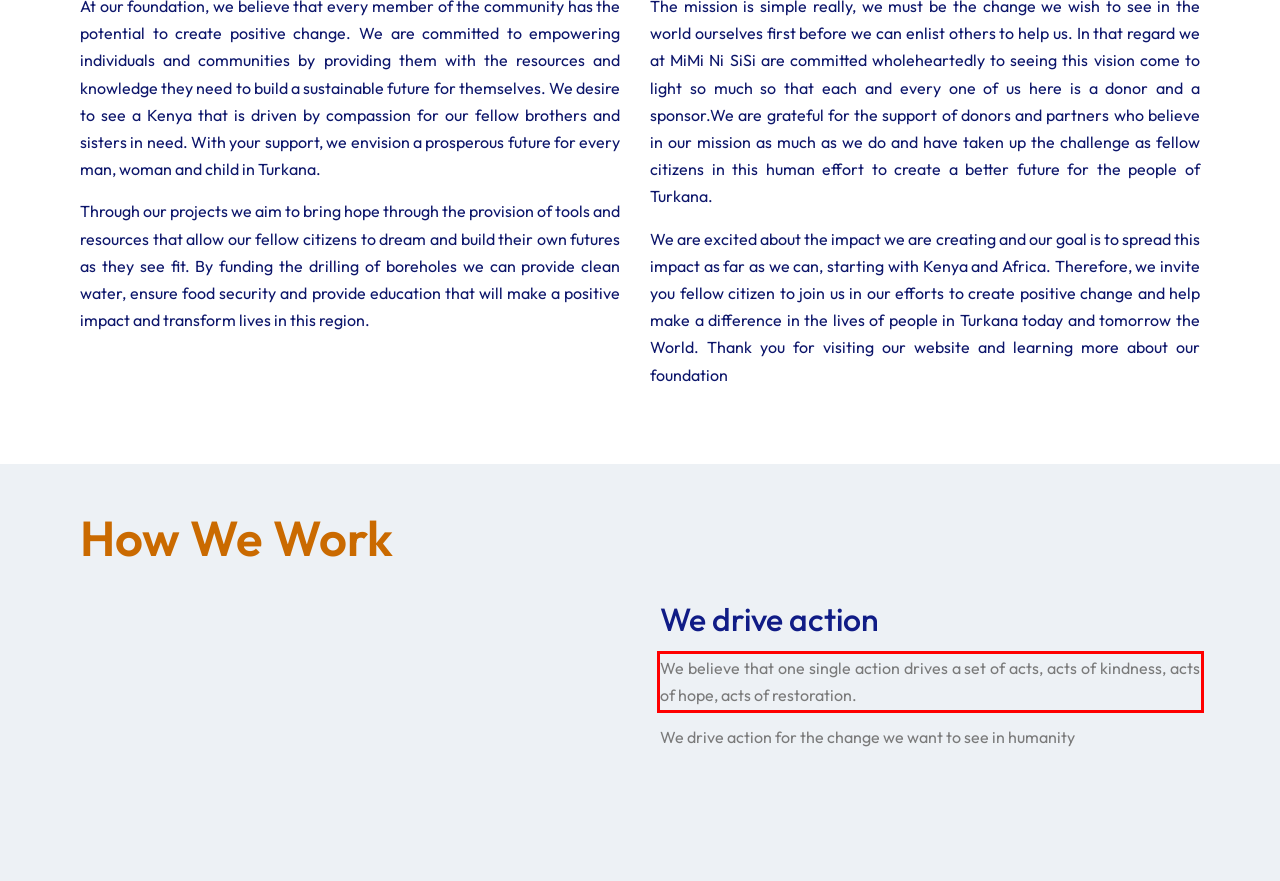Identify the red bounding box in the webpage screenshot and perform OCR to generate the text content enclosed.

We believe that one single action drives a set of acts, acts of kindness, acts of hope, acts of restoration.